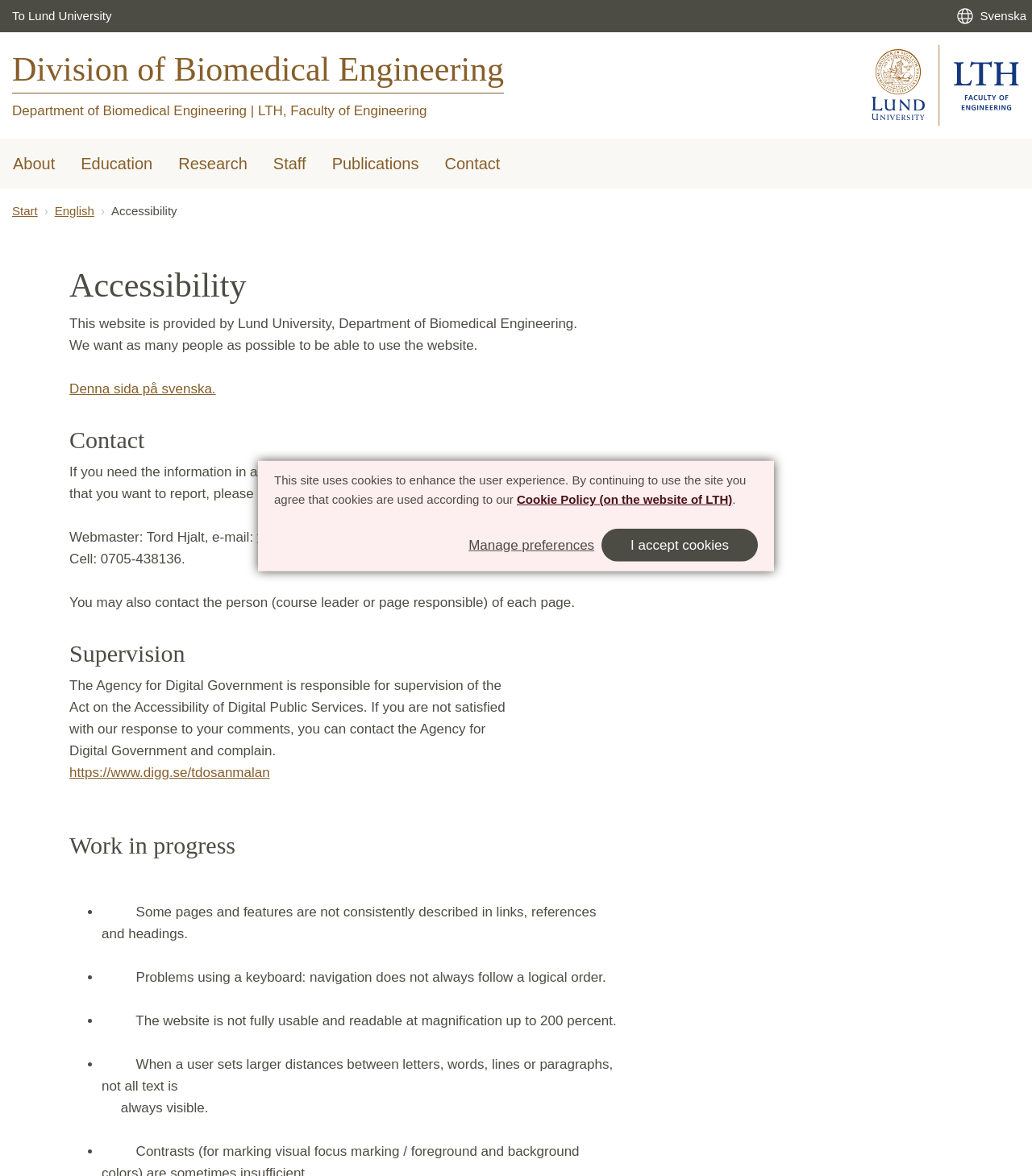Extract the text of the main heading from the webpage.

Division of Biomedical Engineering